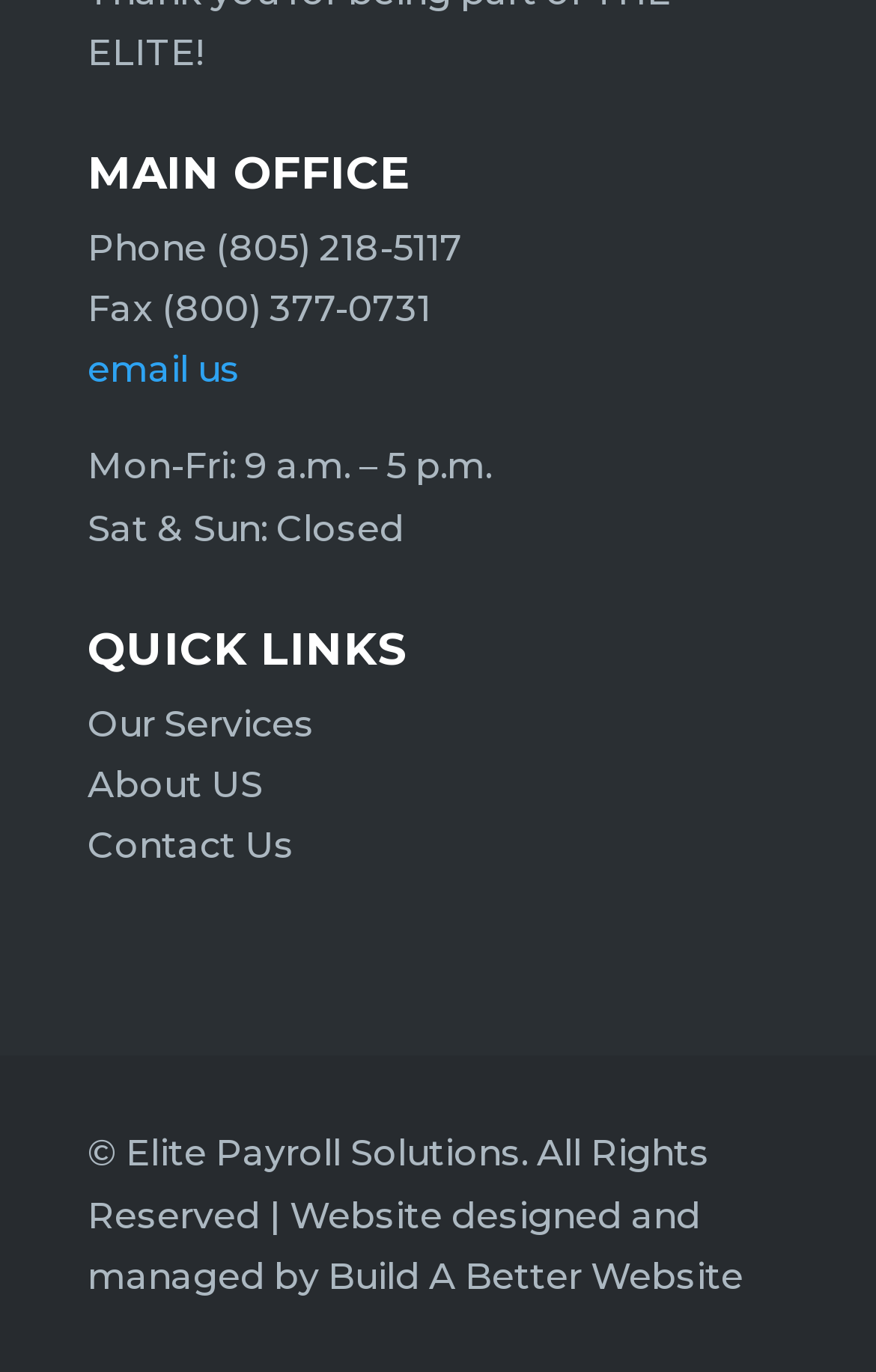What are the office hours on weekdays?
Can you provide an in-depth and detailed response to the question?

The office hours on weekdays can be found in the 'MAIN OFFICE' section. The 'Mon-Fri:' label is followed by the hours '9 a.m.' and '5 p.m.', indicating that the office is open from 9 a.m. to 5 p.m. on weekdays.